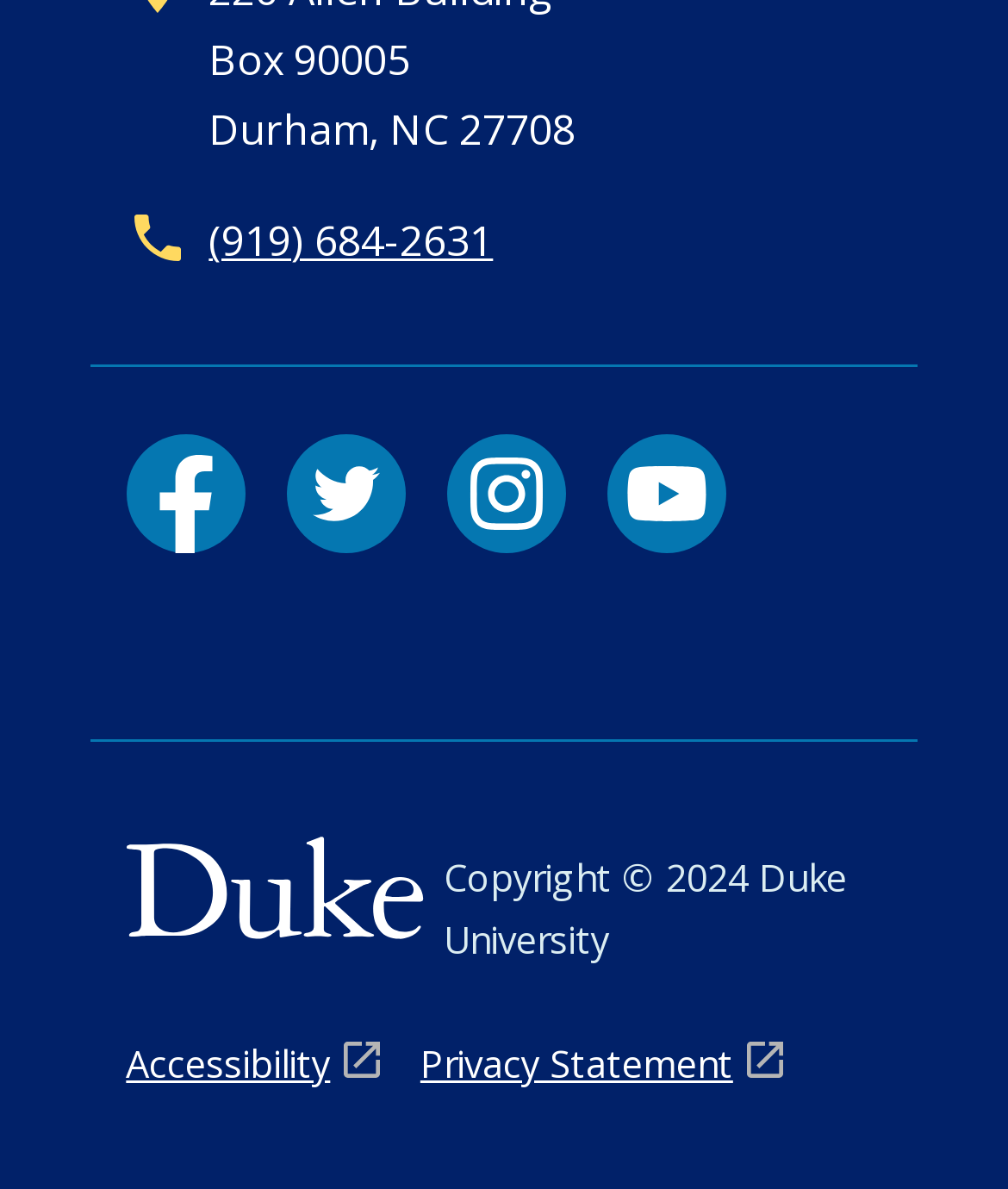Find and indicate the bounding box coordinates of the region you should select to follow the given instruction: "View Privacy Statement".

[0.417, 0.87, 0.776, 0.923]